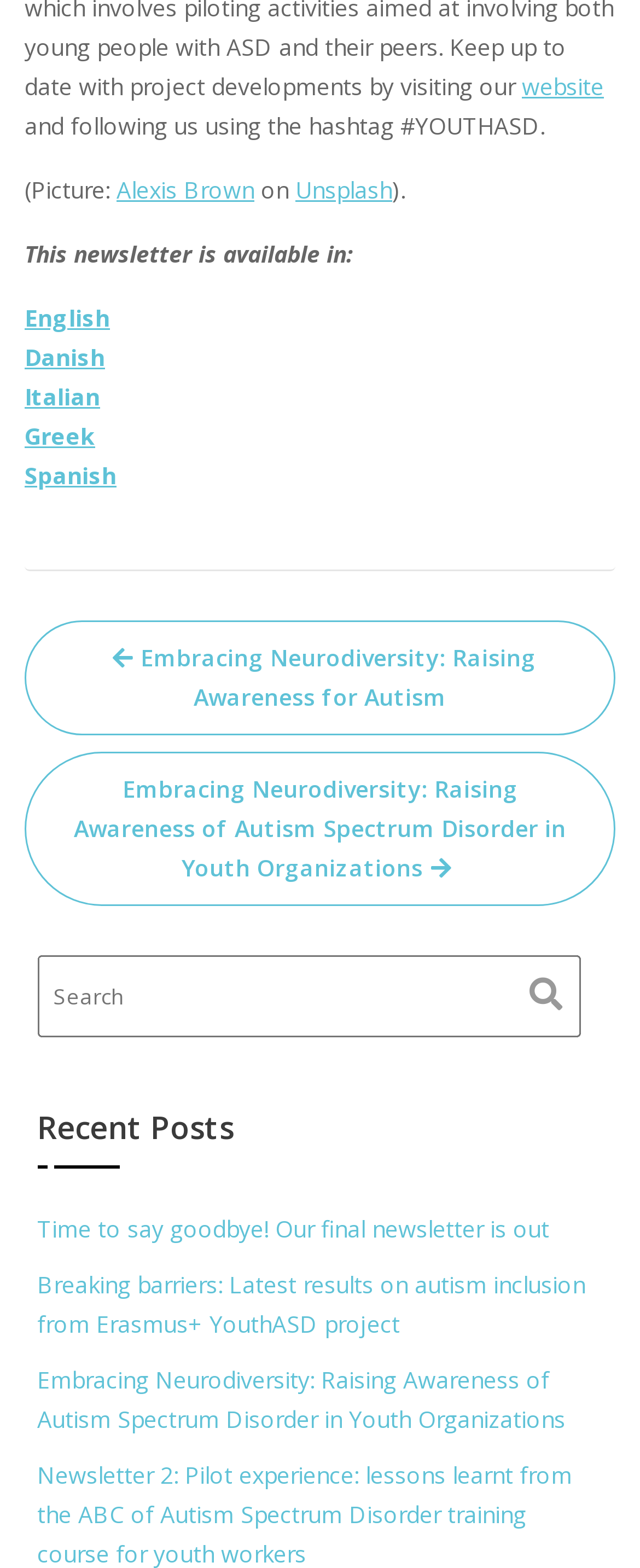Determine the bounding box coordinates for the clickable element to execute this instruction: "Read the post about Embracing Neurodiversity". Provide the coordinates as four float numbers between 0 and 1, i.e., [left, top, right, bottom].

[0.038, 0.479, 0.962, 0.577]